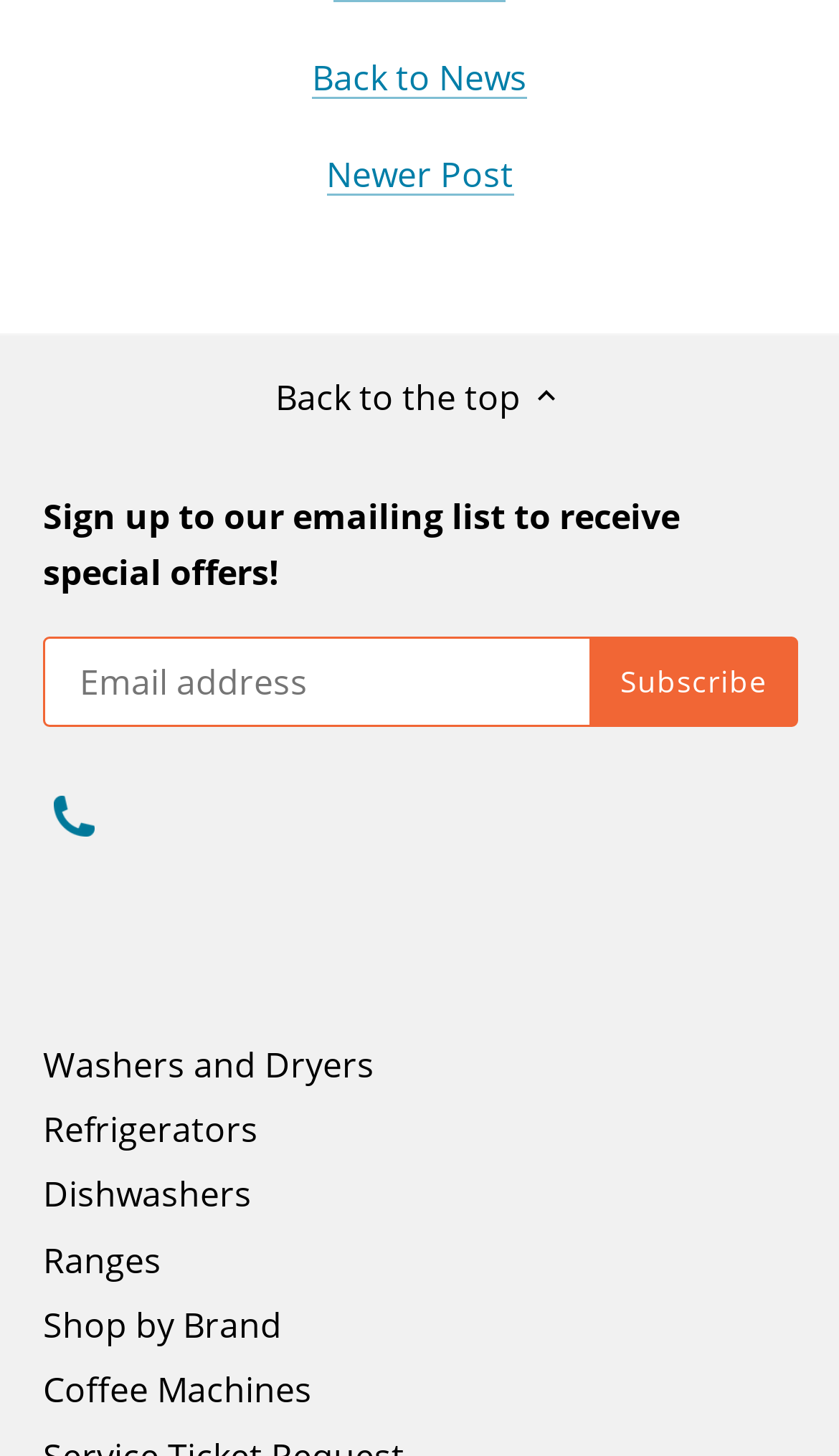Given the element description, predict the bounding box coordinates in the format (top-left x, top-left y, bottom-right x, bottom-right y), using floating point numbers between 0 and 1: Back to the top

[0.328, 0.253, 0.672, 0.29]